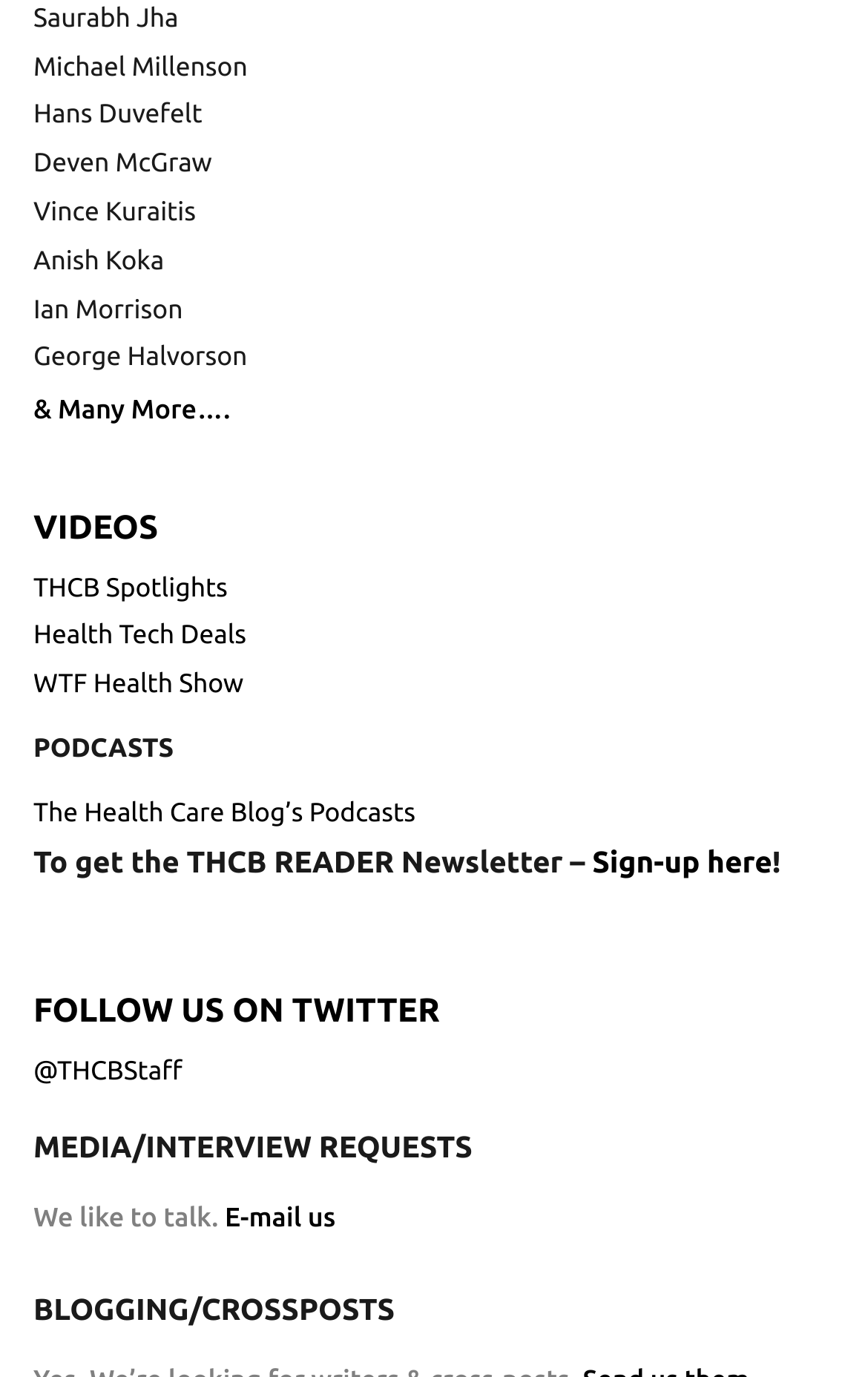Bounding box coordinates are to be given in the format (top-left x, top-left y, bottom-right x, bottom-right y). All values must be floating point numbers between 0 and 1. Provide the bounding box coordinate for the UI element described as: THCB Spotlights

[0.038, 0.416, 0.262, 0.437]